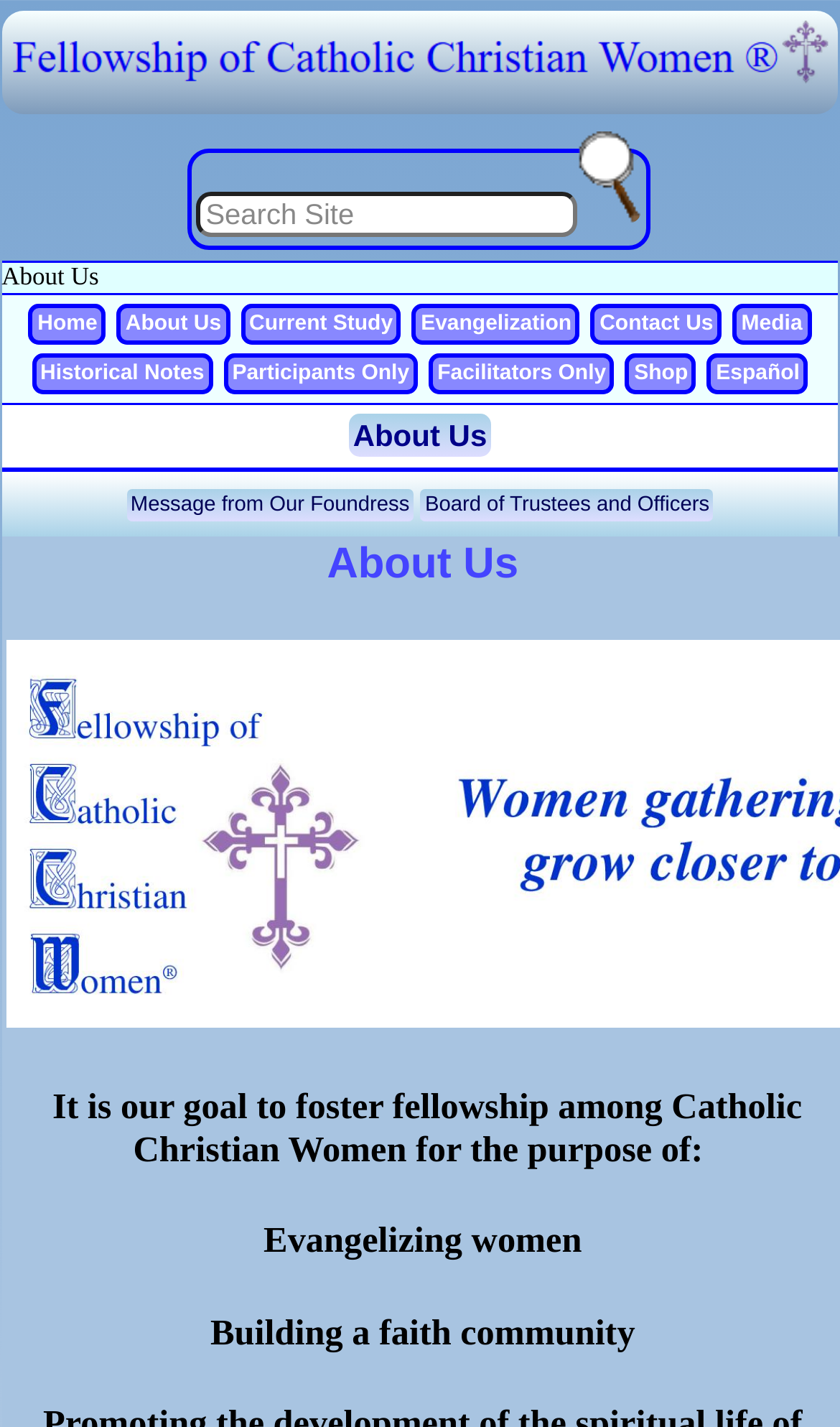Predict the bounding box of the UI element based on the description: "Local Friend". The coordinates should be four float numbers between 0 and 1, formatted as [left, top, right, bottom].

None